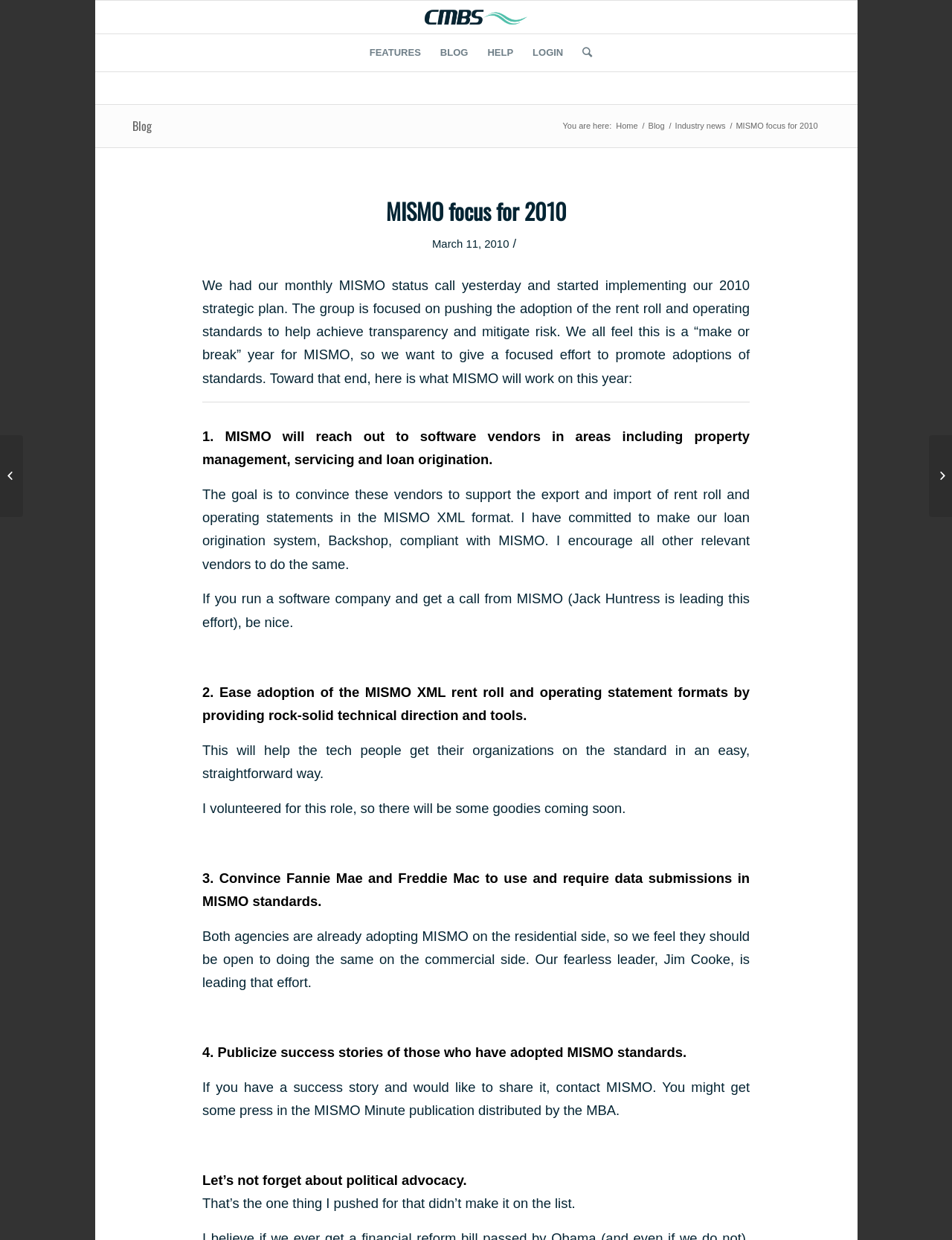How many areas will MISMO work on in 2010?
Please give a detailed and thorough answer to the question, covering all relevant points.

The webpage content outlines four areas that MISMO will work on in 2010, namely, reaching out to software vendors, easing adoption of MISMO XML formats, convincing Fannie Mae and Freddie Mac to use MISMO standards, and publicizing success stories of those who have adopted MISMO standards.